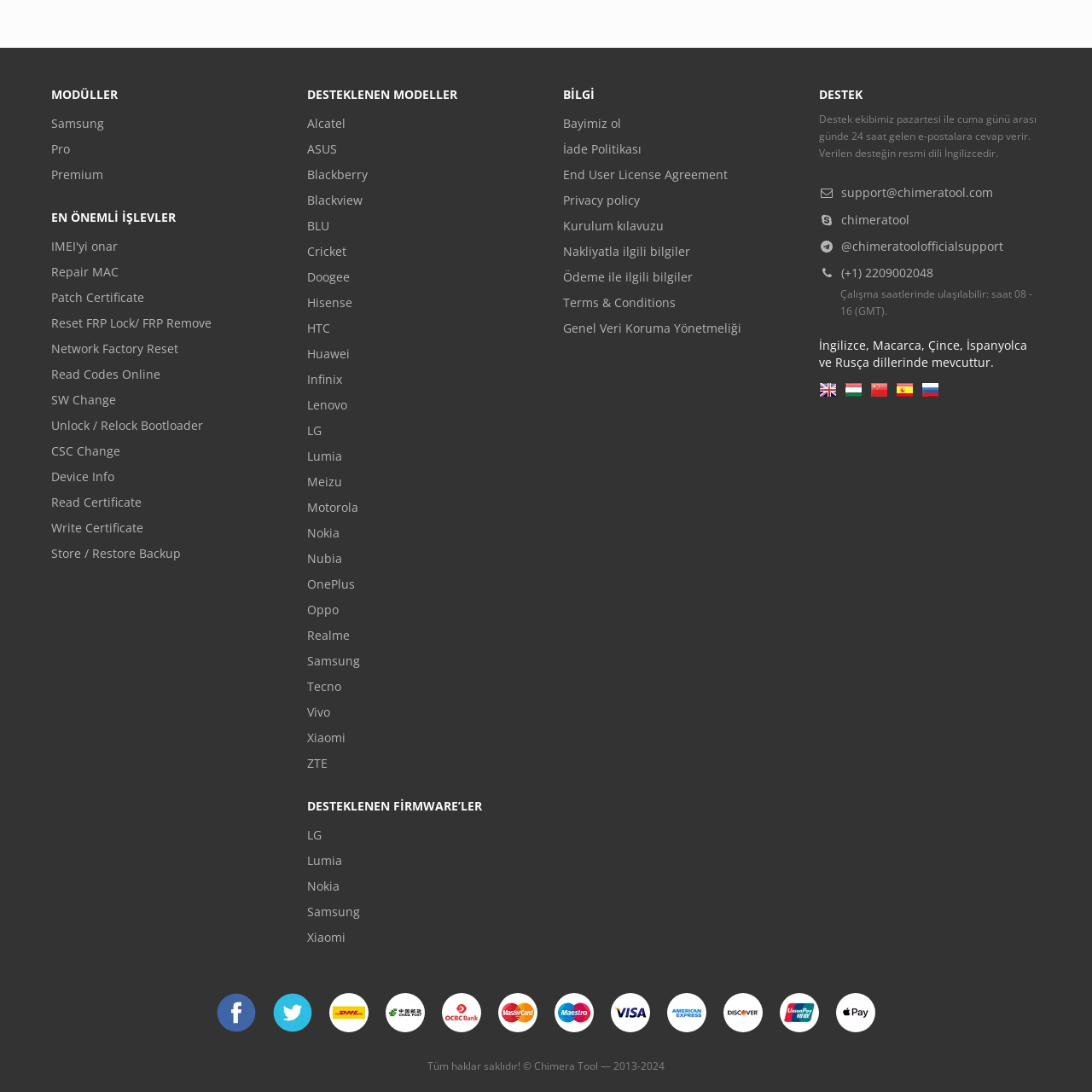Please determine the bounding box coordinates of the clickable area required to carry out the following instruction: "Click on Samsung". The coordinates must be four float numbers between 0 and 1, represented as [left, top, right, bottom].

[0.047, 0.102, 0.25, 0.125]